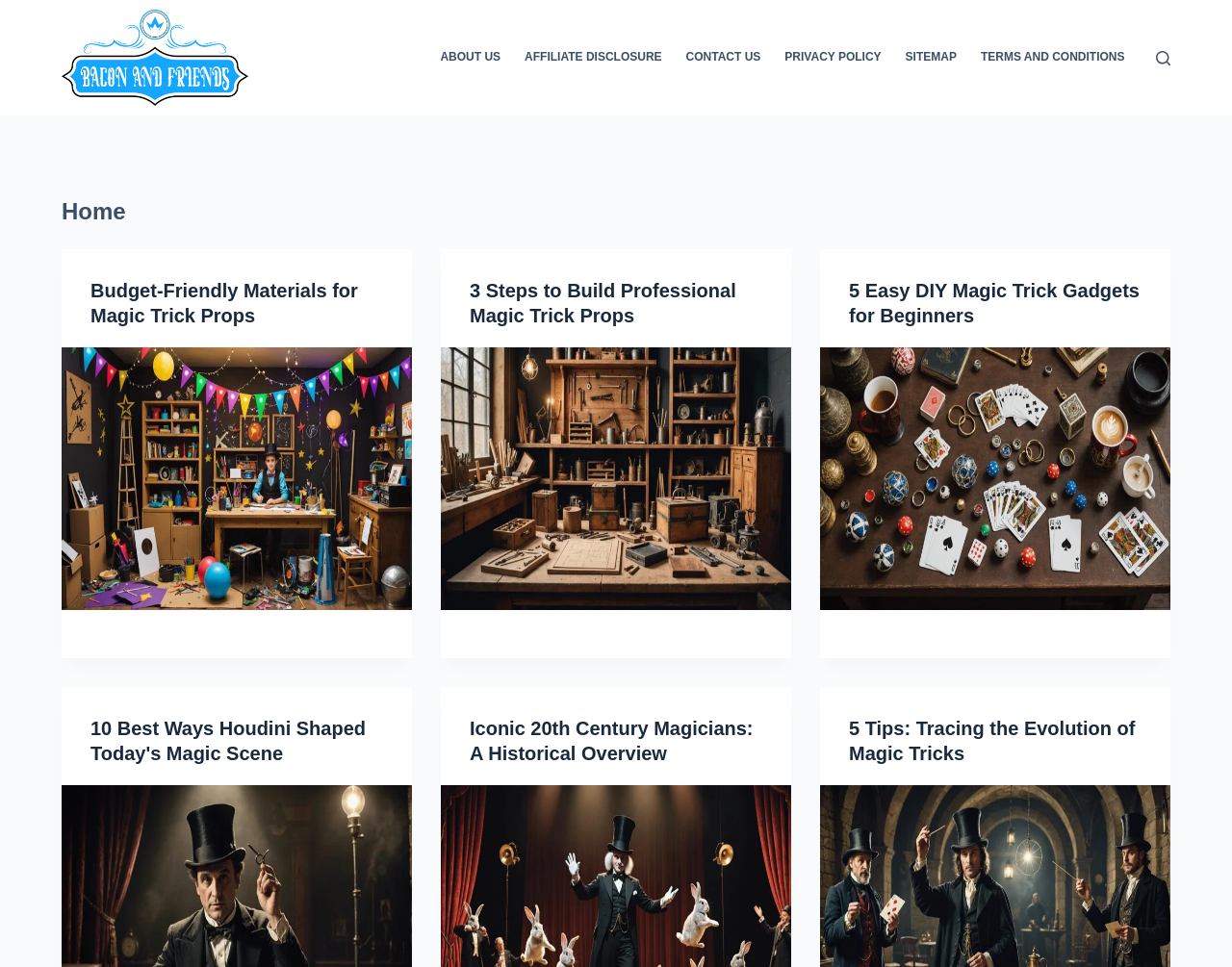Provide an in-depth caption for the elements present on the webpage.

The webpage appears to be a blog or article-based website focused on magic tricks and related topics. At the top-left corner, there is a link to skip to the content, followed by the website's logo, which is an image with the text "baconandfriends.com". 

To the right of the logo, there is a navigation menu with several links, including "ABOUT US", "AFFILIATE DISCLOSURE", "CONTACT US", "PRIVACY POLICY", "SITEMAP", and "TERMS AND CONDITIONS". 

On the top-right corner, there is a search button. Below the navigation menu, there are three main sections, each containing an article with a heading, a link, and an image. The articles are arranged horizontally, with the first one on the left, the second in the middle, and the third on the right. 

The first article is about "Budget-Friendly Materials for Magic Trick Props", the second is about "3 Steps to Build Professional Magic Trick Props", and the third is about "5 Easy DIY Magic Trick Gadgets for Beginners". 

Below these articles, there are three more headings with links, arranged vertically. The first one is about "10 Best Ways Houdini Shaped Today's Magic Scene", the second is about "Iconic 20th Century Magicians: A Historical Overview", and the third is about "5 Tips: Tracing the Evolution of Magic Tricks".